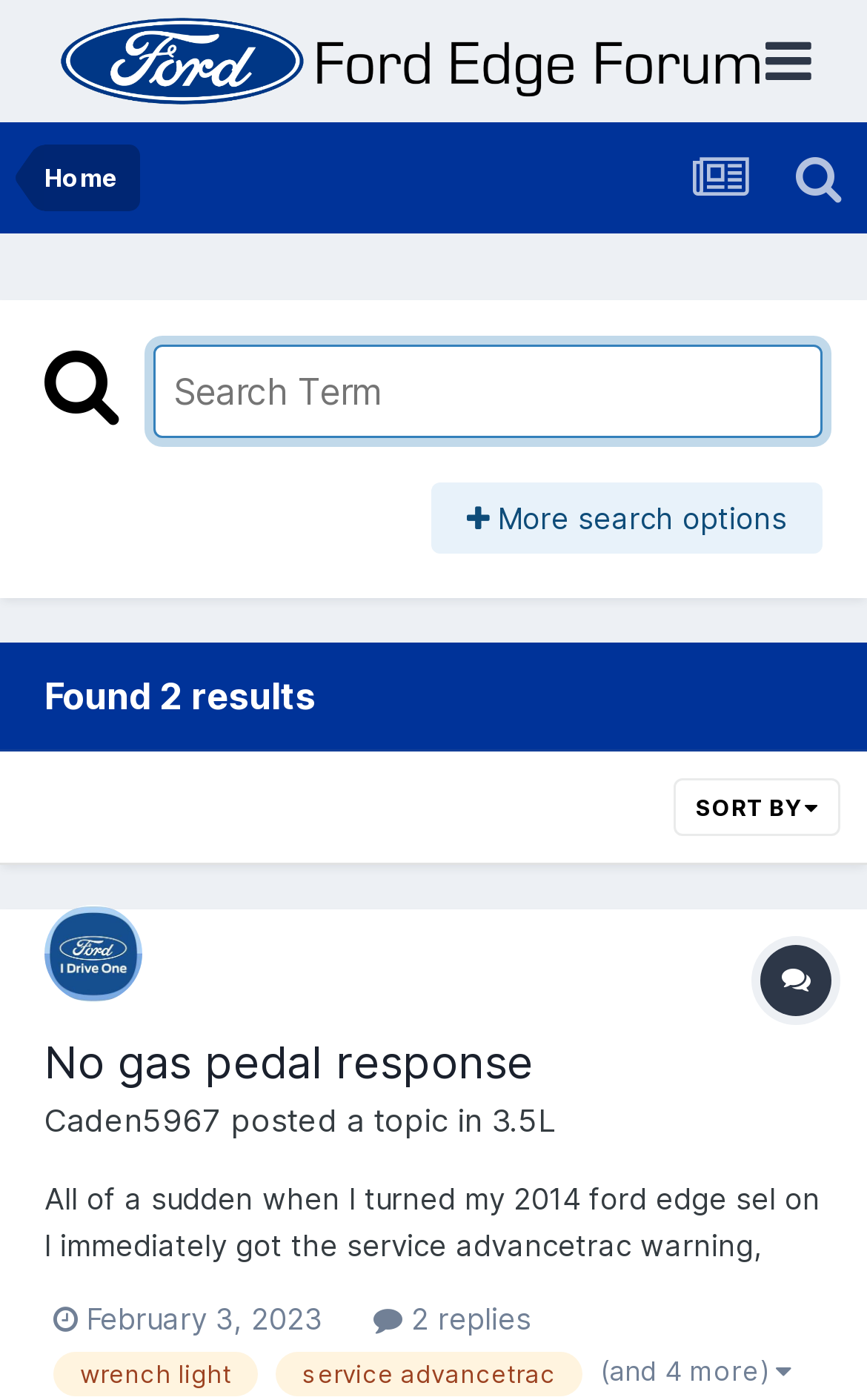Give a concise answer of one word or phrase to the question: 
What is the username of the user who posted the first topic?

Caden5967